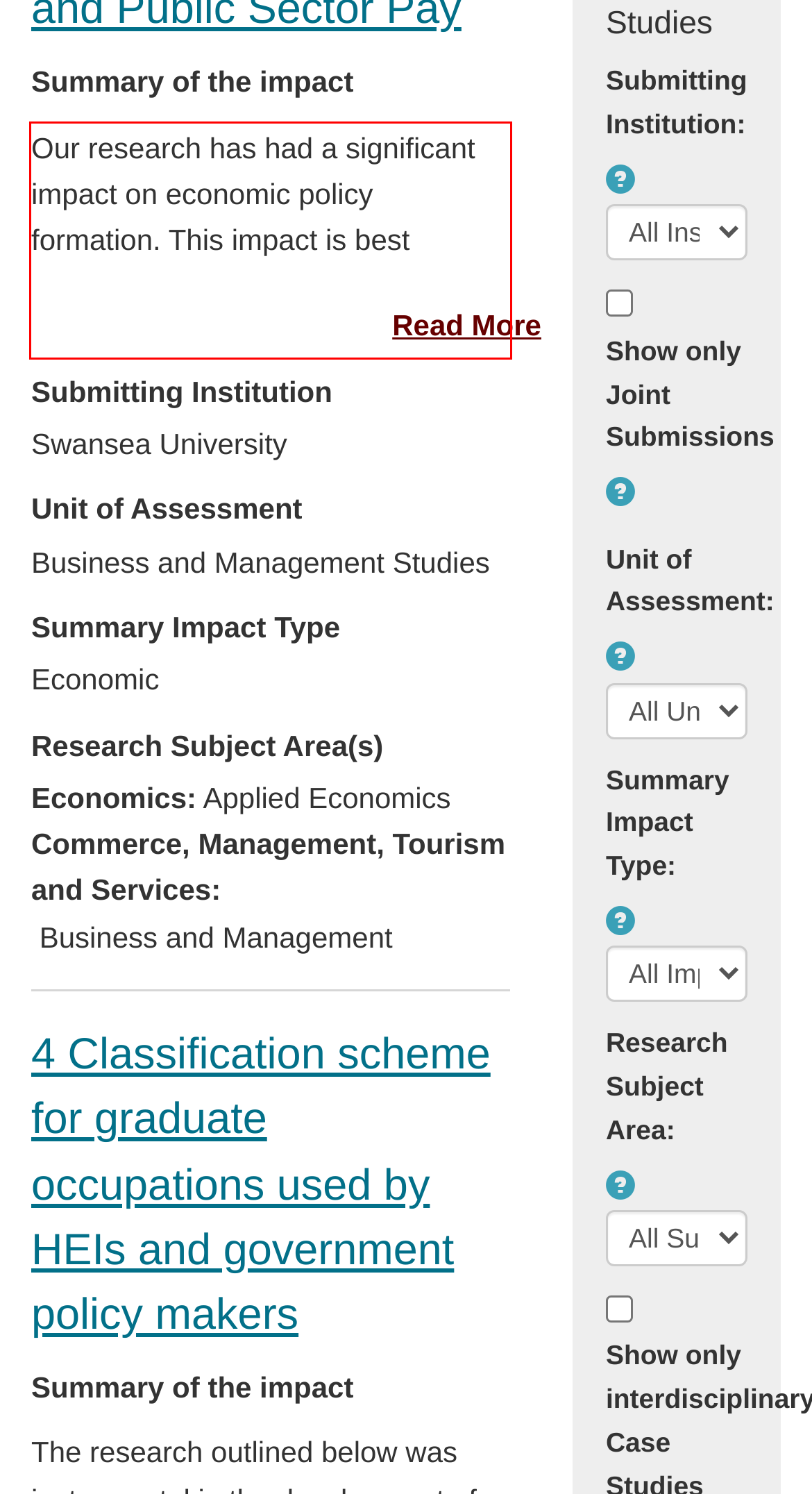You have a screenshot of a webpage with a red bounding box. Use OCR to generate the text contained within this red rectangle.

Our research has had a significant impact on economic policy formation. This impact is best exemplified by looking at two examples: